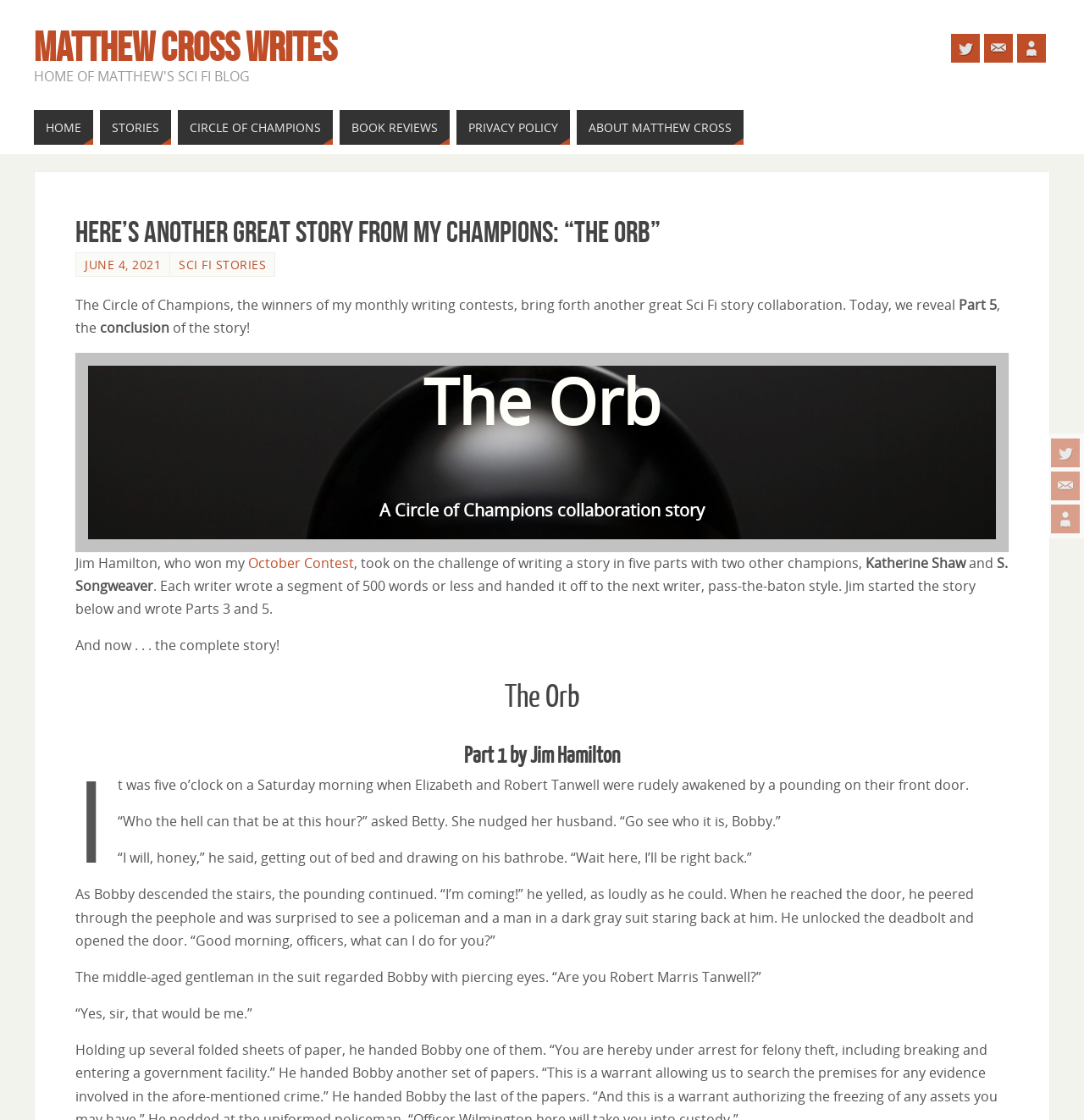Offer a detailed account of what is visible on the webpage.

This webpage is about a sci-fi story collaboration called "The Orb" from the Circle of Champions, a group of winners from a monthly writing contest. The story is a pass-the-baton style collaboration among three writers: Jim Hamilton, Katherine Shaw, and S. Songweaver. 

At the top of the page, there are several links to social media platforms, including Twitter, and other sections of the website, such as "AboutMe", "Contact", and "HOME". Below these links, there is a heading that reads "Here’s another great story from my Champions: “The Orb”". 

To the right of the heading, there is a time stamp indicating that the story was posted on June 4, 2021. Below the heading, there is a brief introduction to the story, explaining that it is a collaboration among the three writers, each writing a segment of 500 words or less. 

The main content of the page is the story itself, which is divided into five parts. The story begins with Part 1, written by Jim Hamilton, and continues with the rest of the parts. The text is arranged in a single column, with each part of the story separated by a blank line. 

Throughout the page, there are no images, but there are several links to other sections of the website, such as "SCI FI STORIES" and "October Contest". The overall layout of the page is simple and easy to read, with a focus on the story itself.